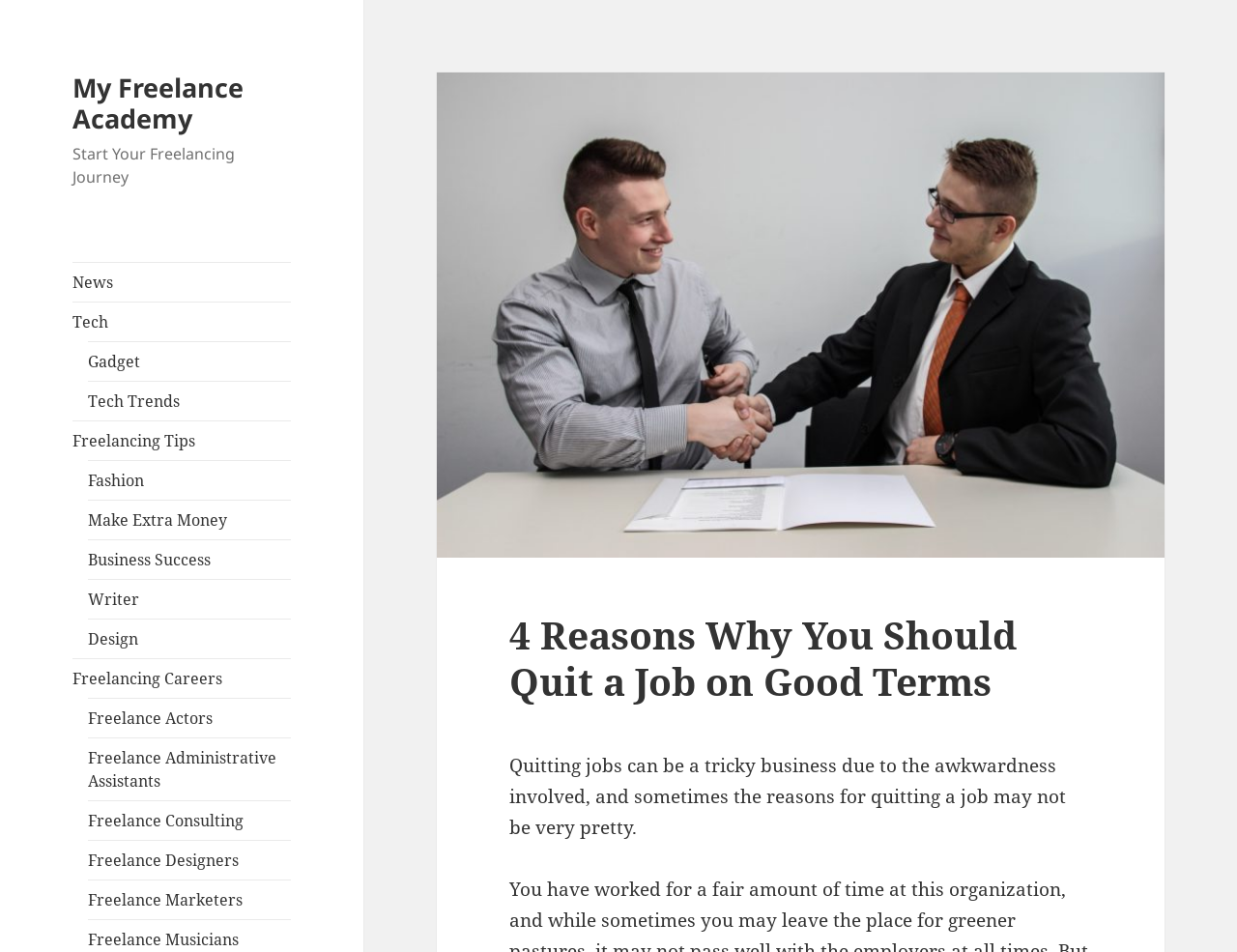What is the main topic of this webpage?
Based on the image, provide your answer in one word or phrase.

Quitting a job